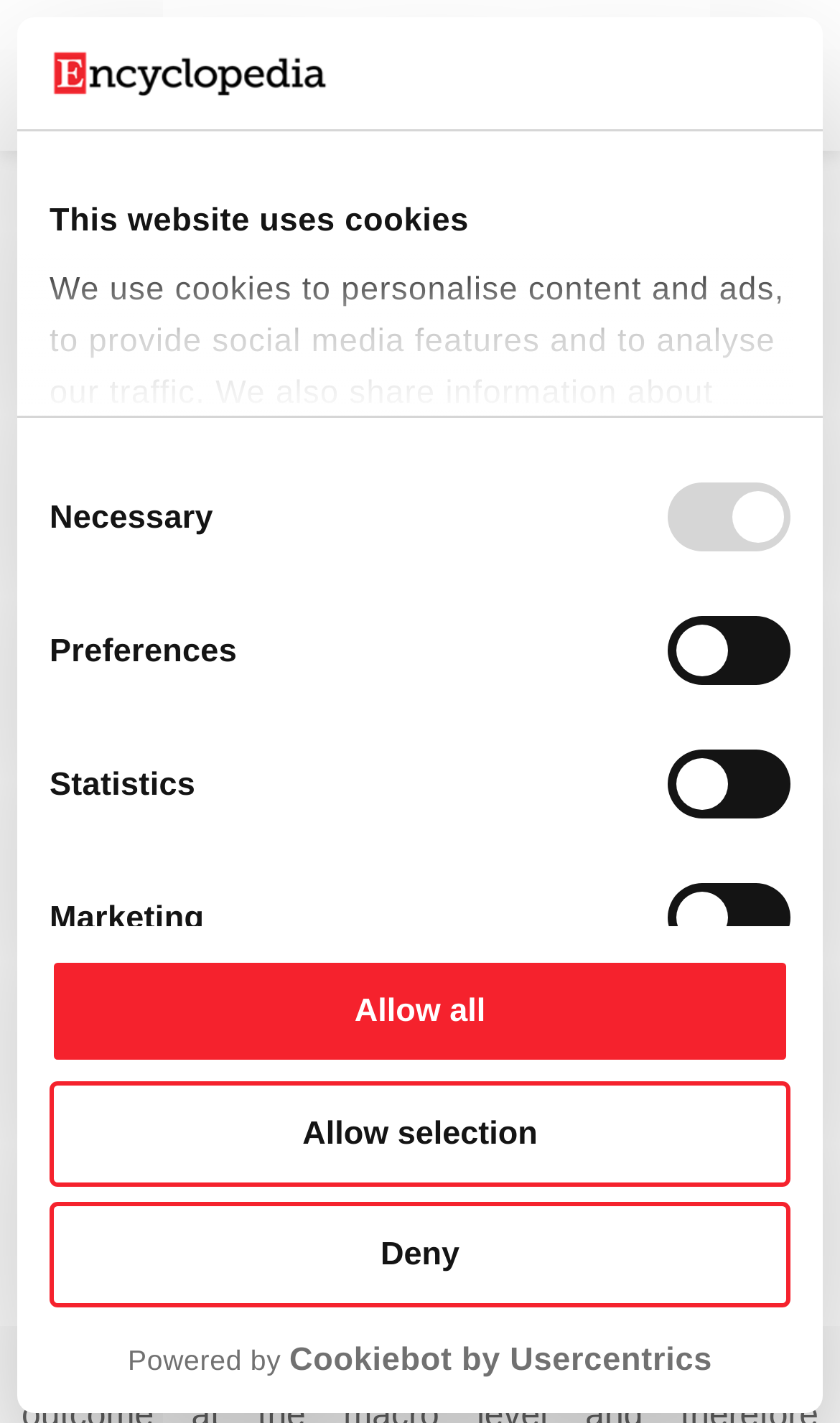Find the bounding box coordinates for the element that must be clicked to complete the instruction: "View latest version". The coordinates should be four float numbers between 0 and 1, indicated as [left, top, right, bottom].

[0.453, 0.276, 0.779, 0.319]